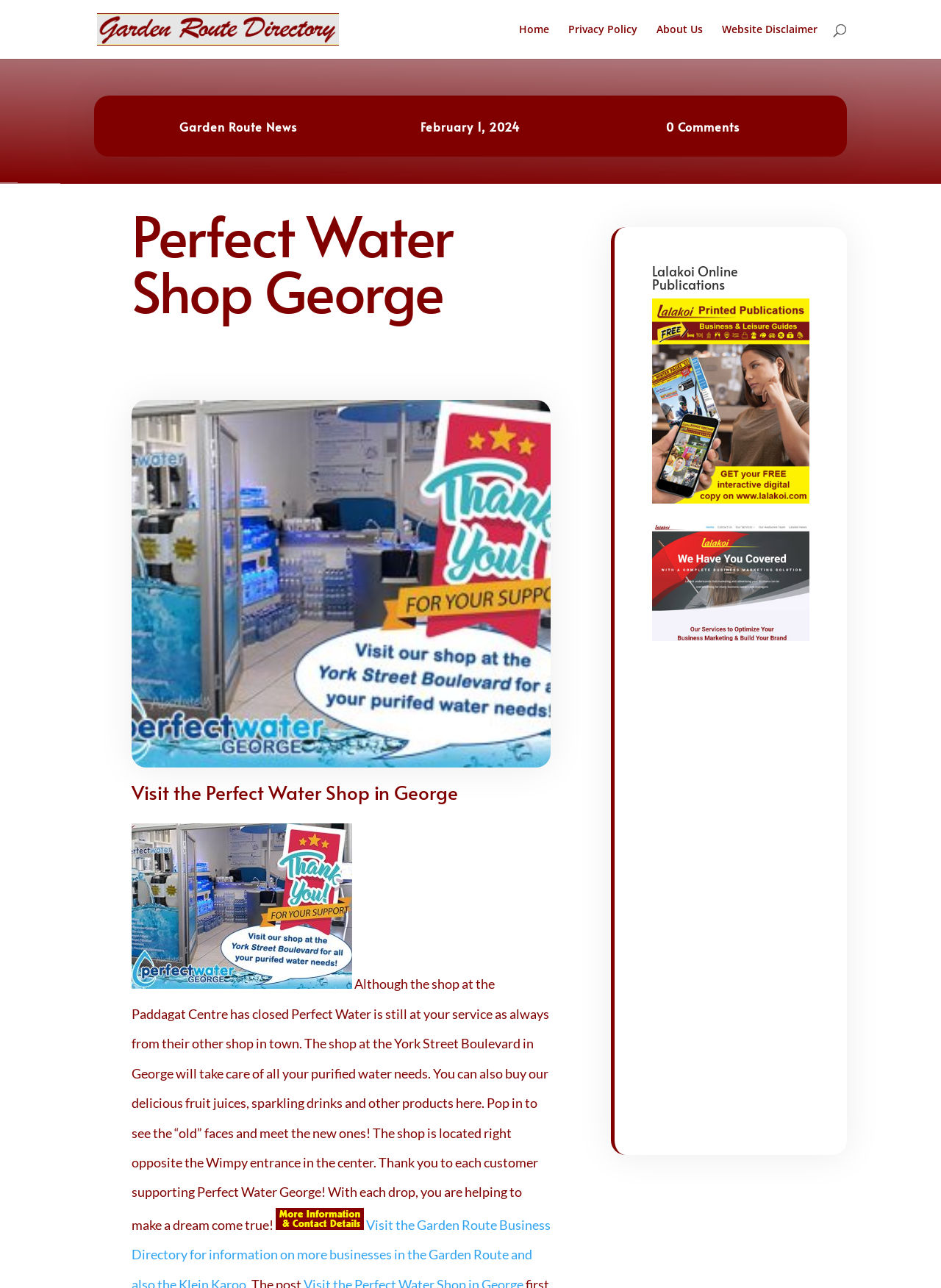Can you determine the main header of this webpage?

Perfect Water Shop George